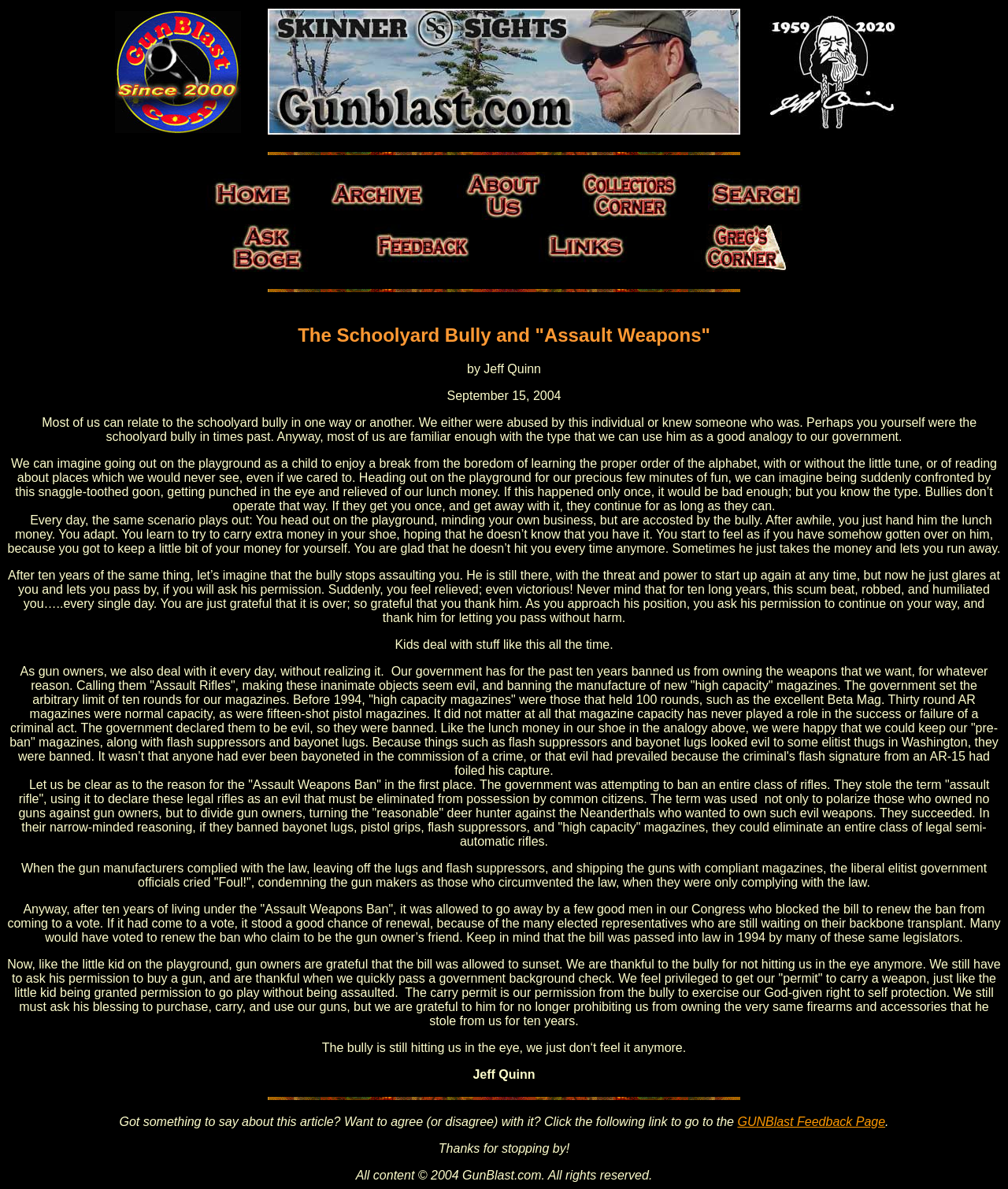What is the result of the 'Assault Weapons Ban'?
Answer the question with a detailed and thorough explanation.

The result of the 'Assault Weapons Ban' is described in the article, inside a StaticText element with bounding box coordinates [0.007, 0.805, 0.993, 0.864]. The text states that gun owners are grateful that the bill was allowed to sunset, and they are thankful to the government for no longer prohibiting them from owning certain firearms and accessories.